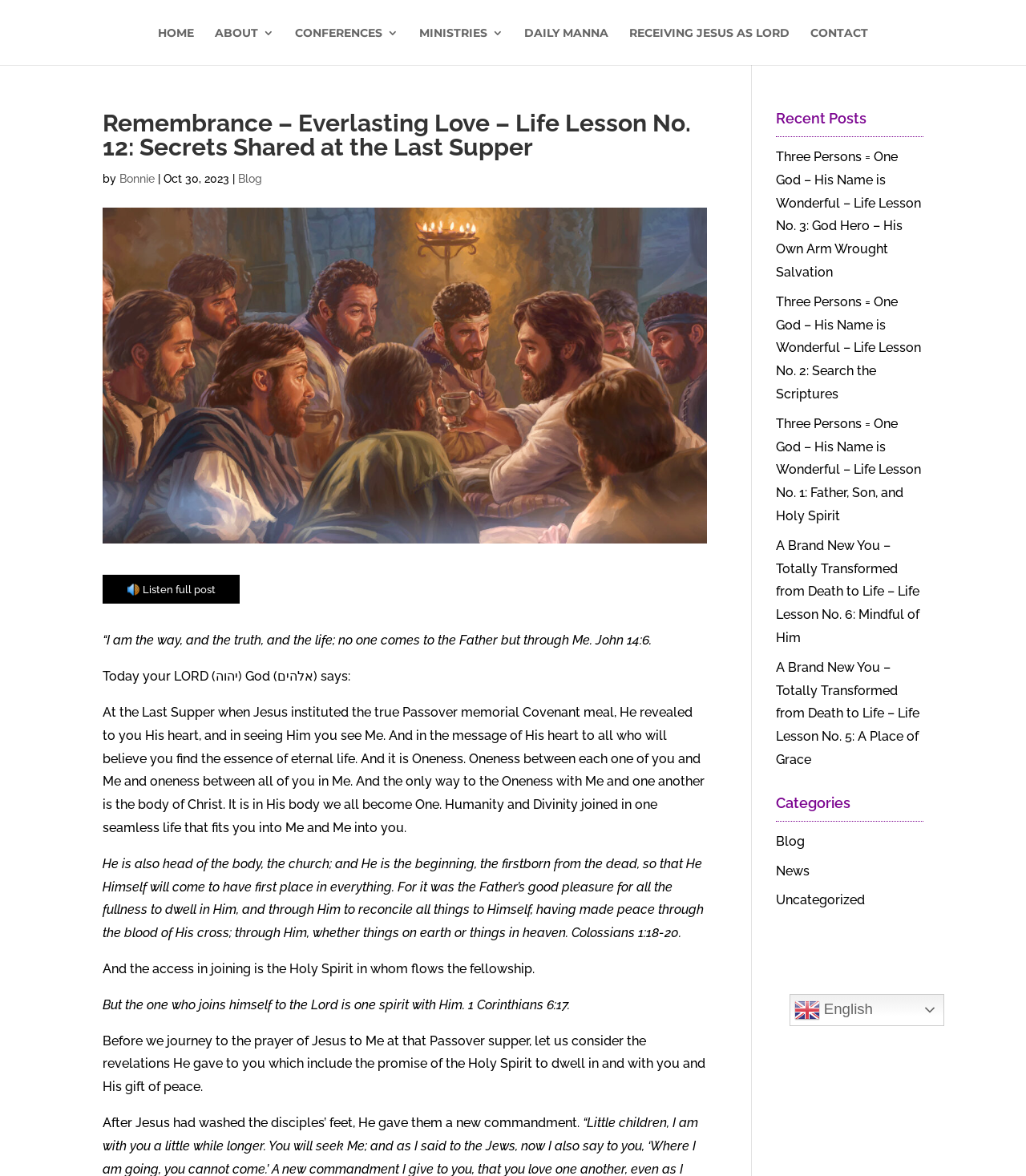Identify the first-level heading on the webpage and generate its text content.

Remembrance – Everlasting Love – Life Lesson No. 12: Secrets Shared at the Last Supper